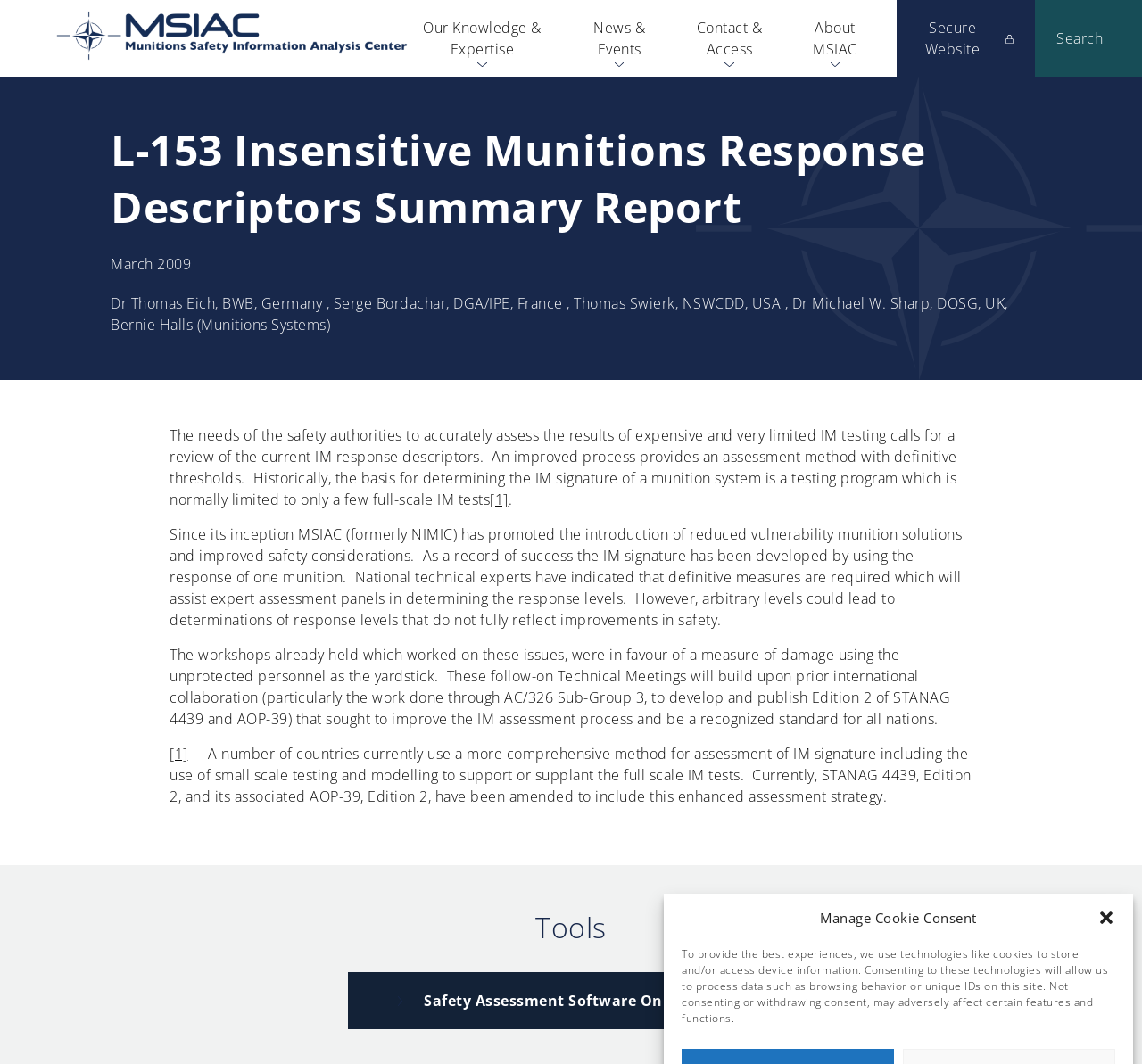Based on the provided description, "Safety Assessment Software Online (SASO)", find the bounding box of the corresponding UI element in the screenshot.

[0.371, 0.931, 0.652, 0.95]